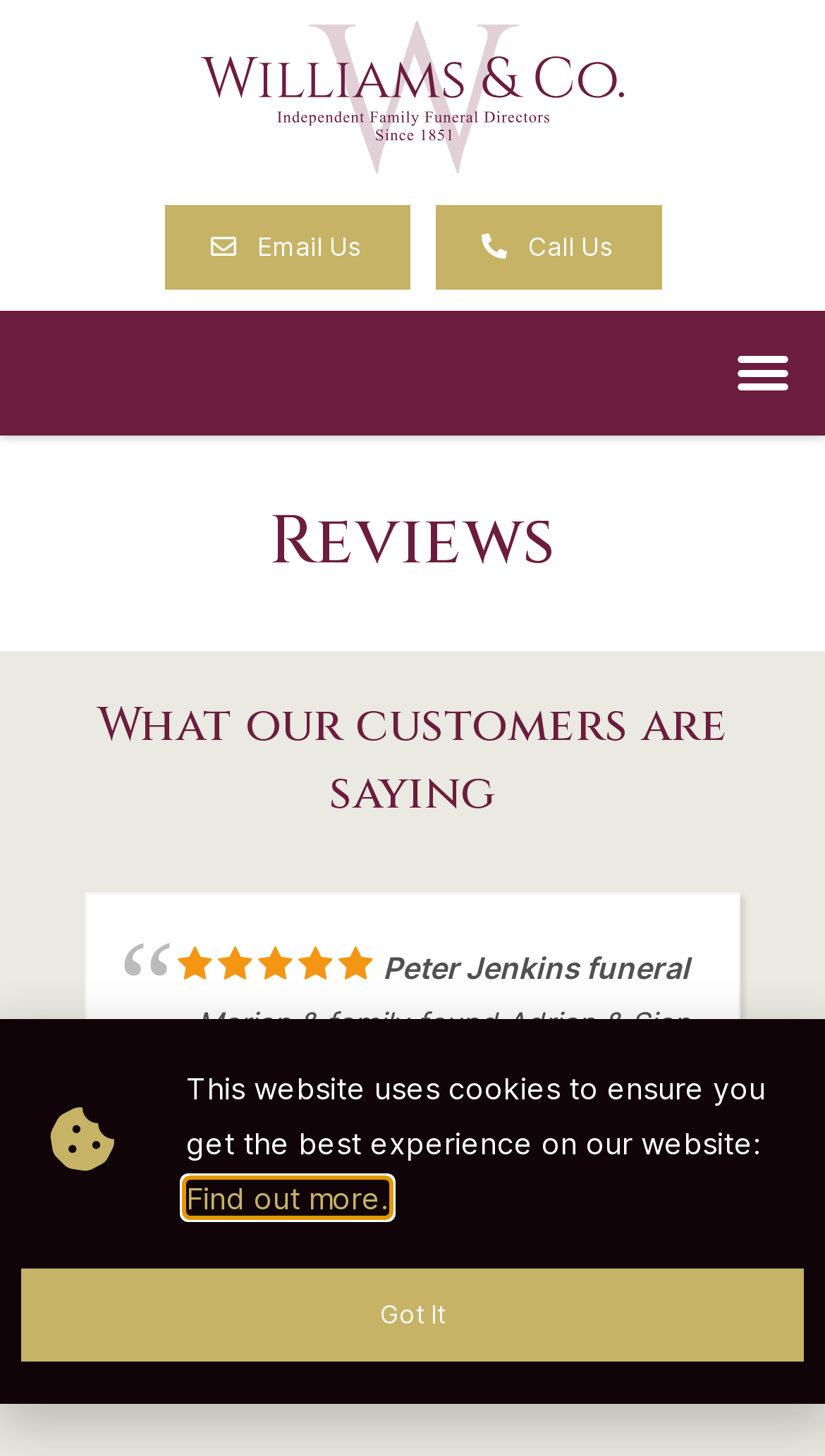Locate the UI element described by Find out more. in the provided webpage screenshot. Return the bounding box coordinates in the format (top-left x, top-left y, bottom-right x, bottom-right y), ensuring all values are between 0 and 1.

[0.226, 0.81, 0.472, 0.835]